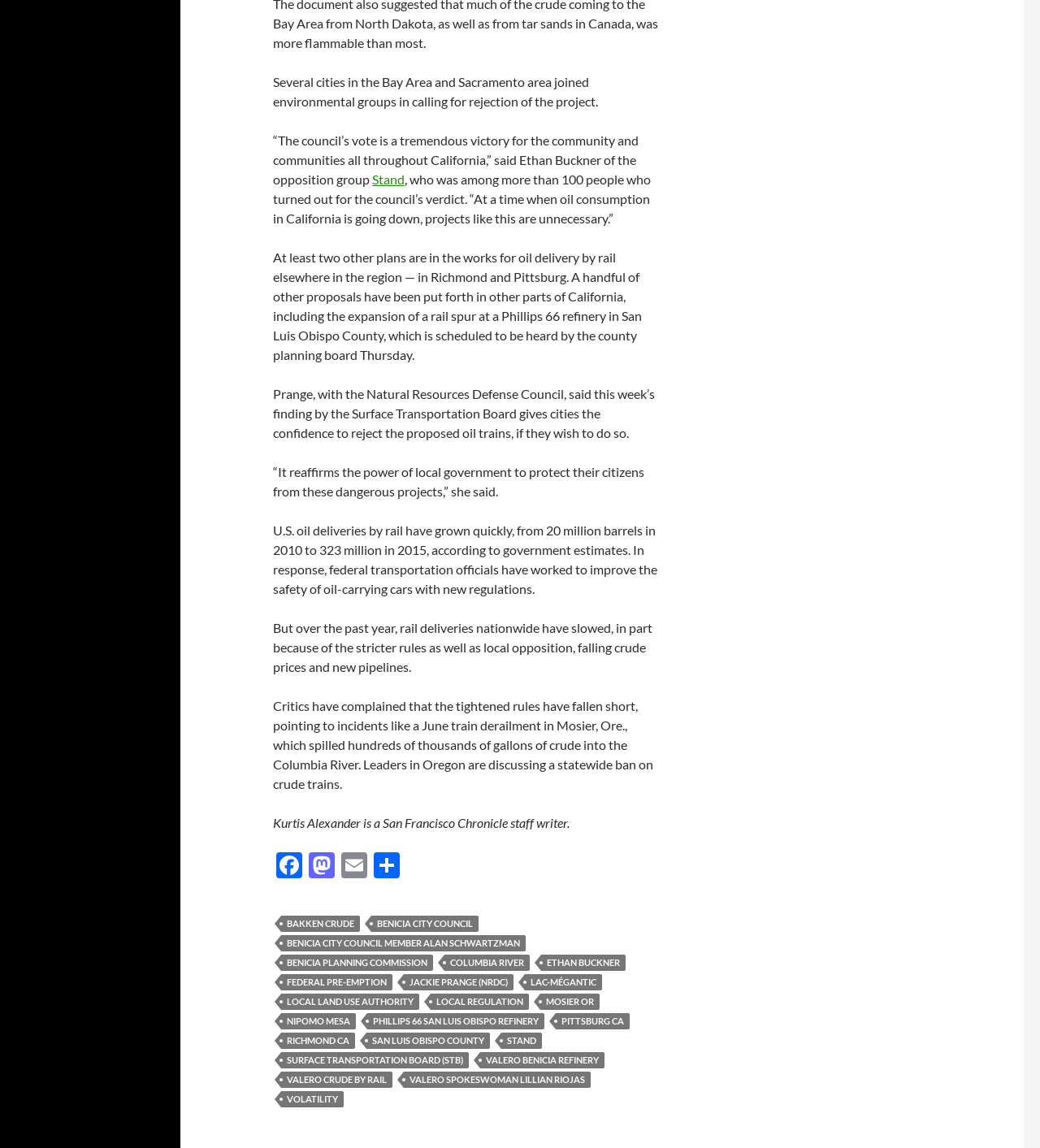Respond to the following question using a concise word or phrase: 
What is the topic of the article?

Oil trains